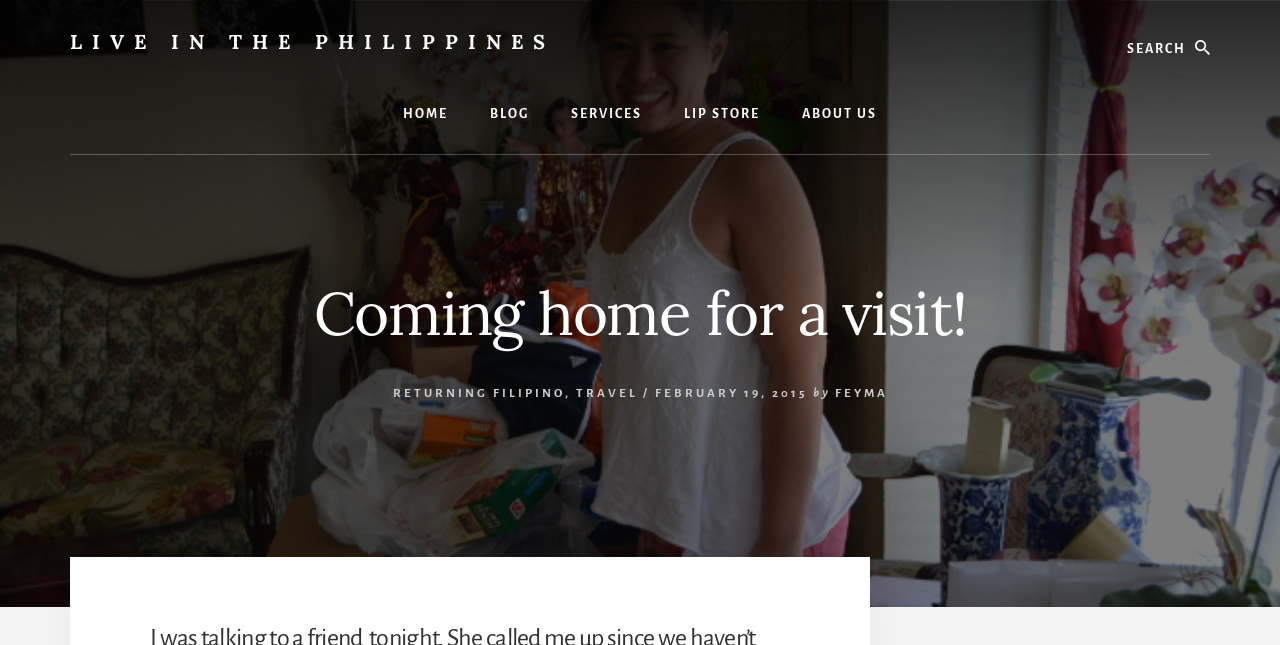Provide your answer in a single word or phrase: 
Who is the author of the article?

FEYMA